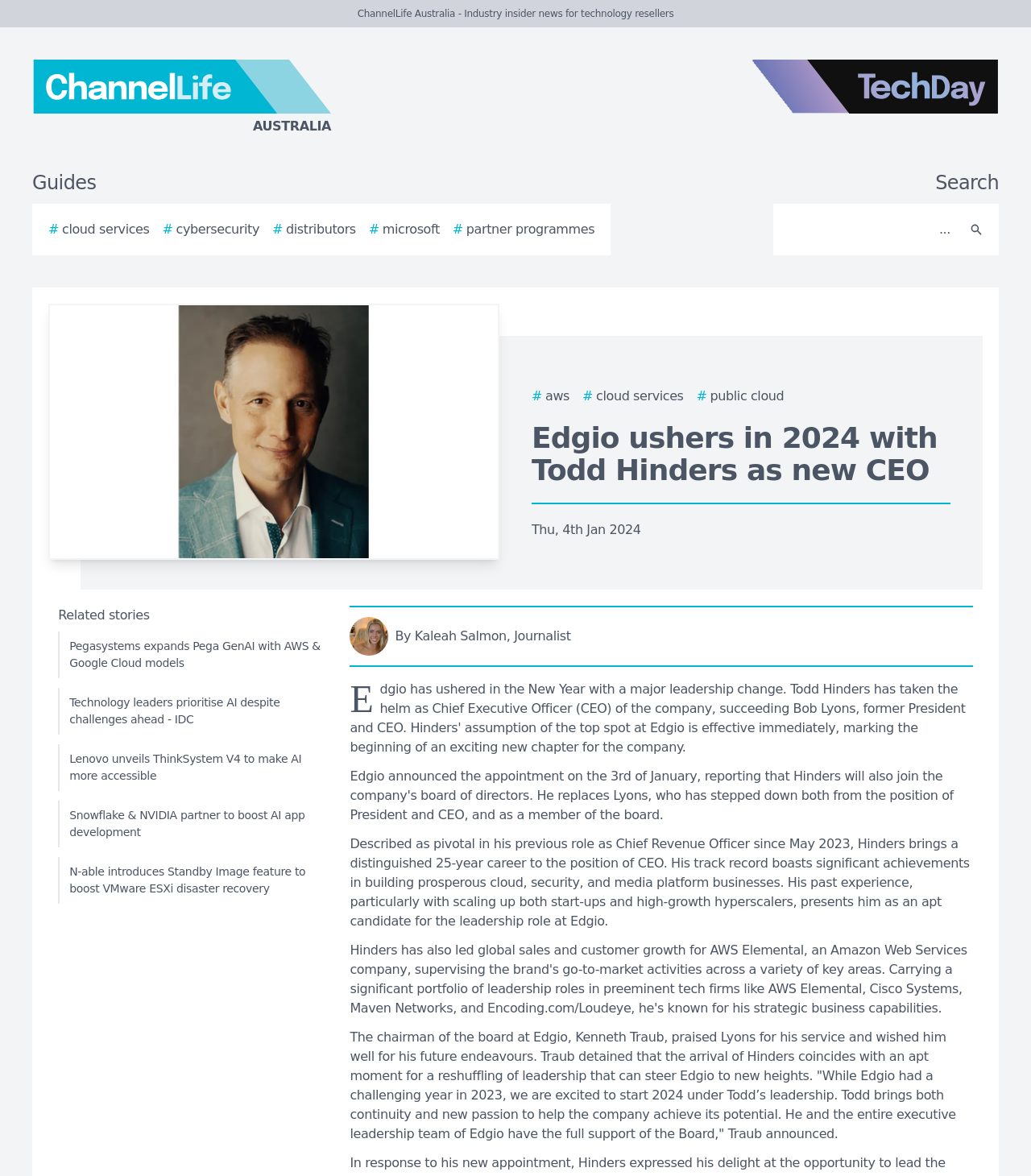Given the description of the UI element: "# AWS", predict the bounding box coordinates in the form of [left, top, right, bottom], with each value being a float between 0 and 1.

[0.516, 0.328, 0.552, 0.345]